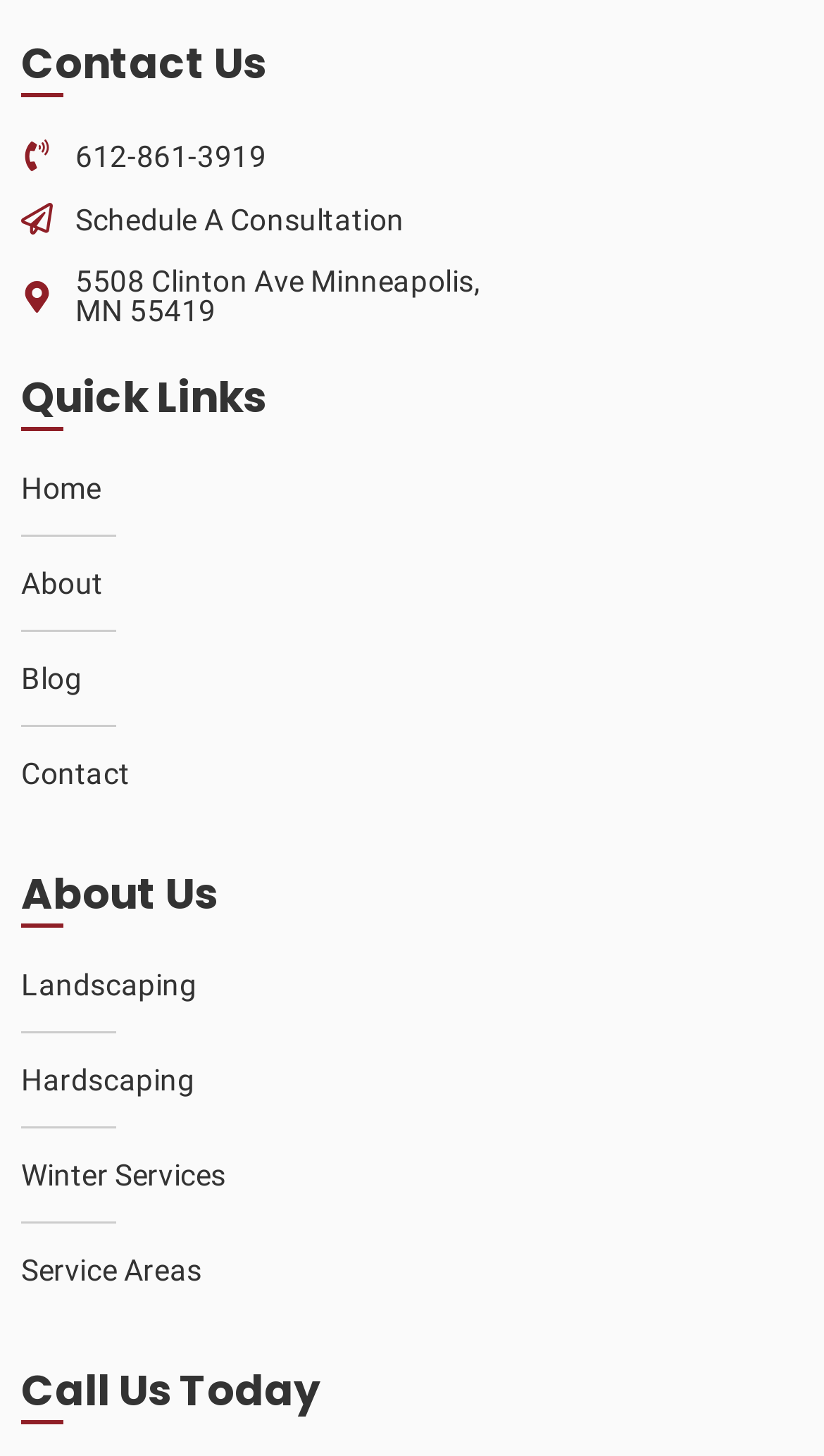Bounding box coordinates should be in the format (top-left x, top-left y, bottom-right x, bottom-right y) and all values should be floating point numbers between 0 and 1. Determine the bounding box coordinate for the UI element described as: Schedule A Consultation

[0.026, 0.139, 0.633, 0.161]